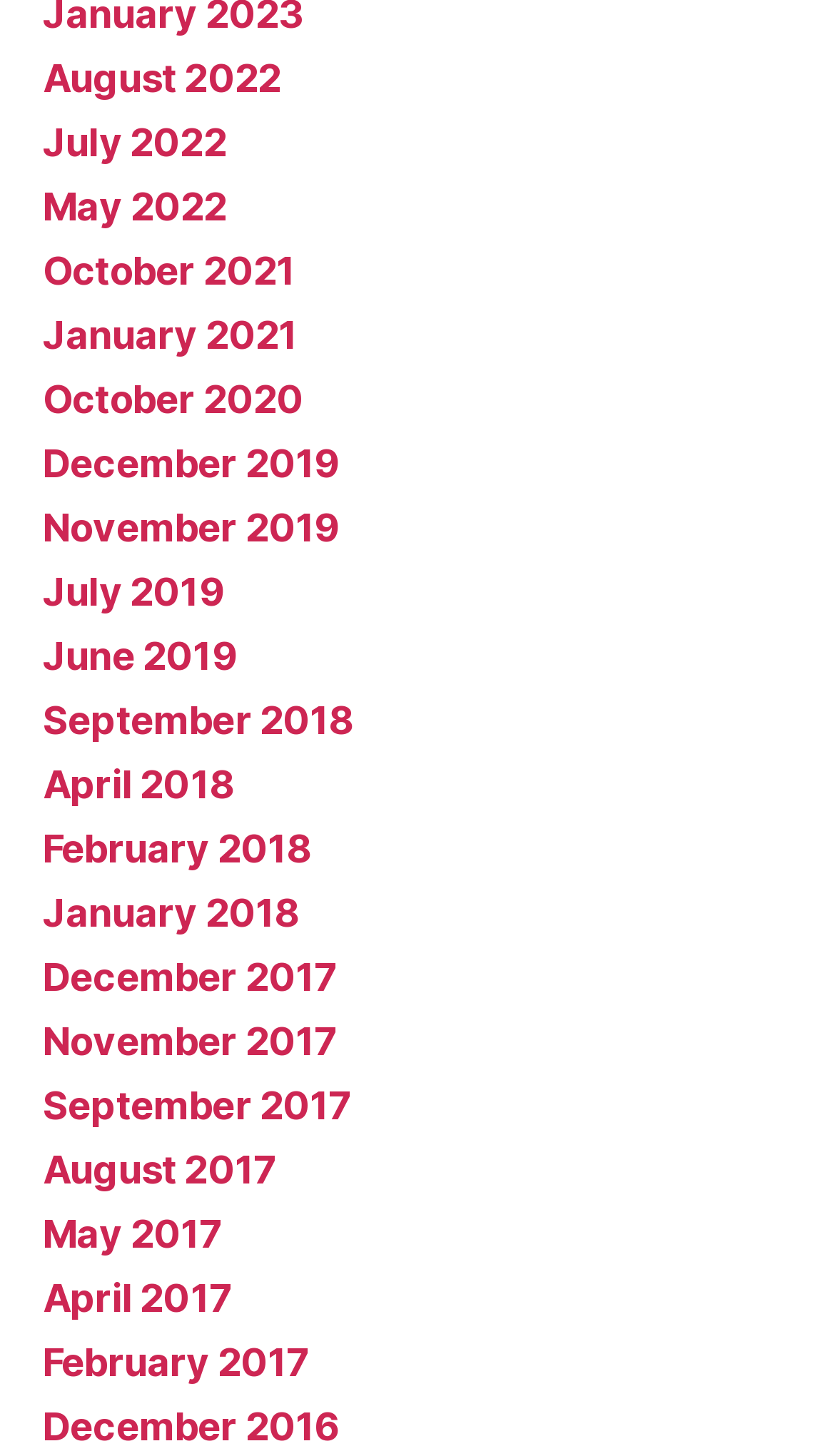Answer the following in one word or a short phrase: 
How many links are there in total?

23